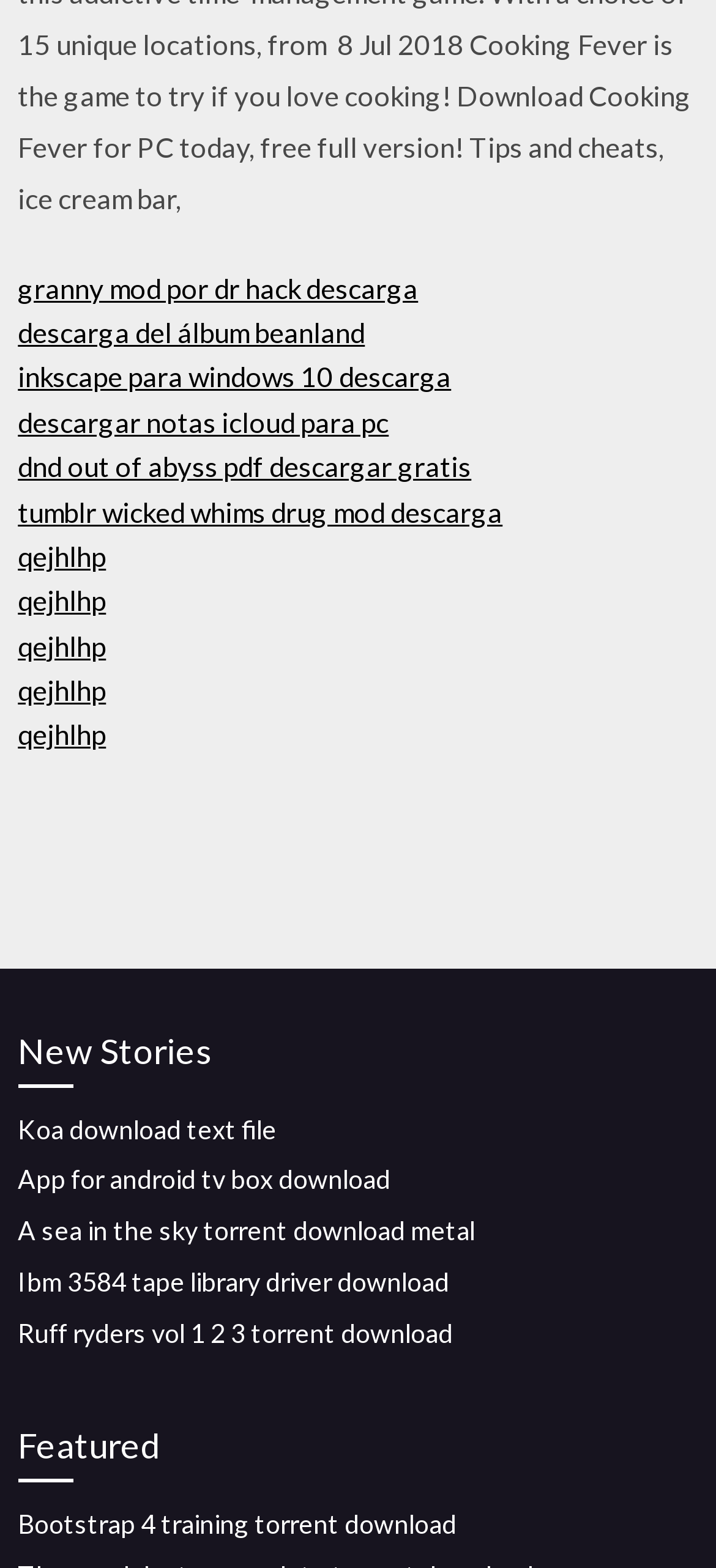Using the webpage screenshot, locate the HTML element that fits the following description and provide its bounding box: "descargar notas icloud para pc".

[0.025, 0.258, 0.543, 0.279]